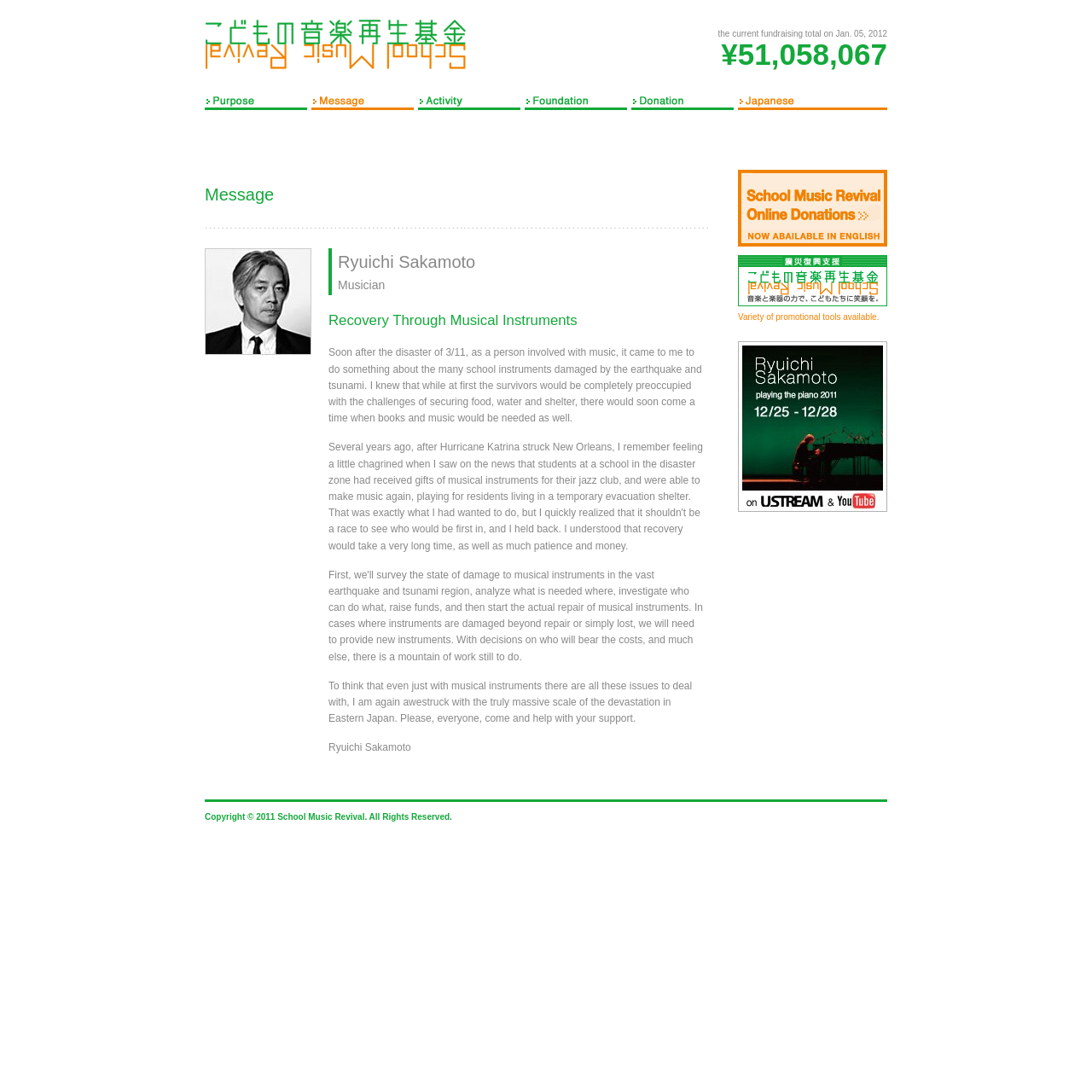Locate the bounding box coordinates of the clickable area to execute the instruction: "Click School Music Revival link". Provide the coordinates as four float numbers between 0 and 1, represented as [left, top, right, bottom].

[0.188, 0.016, 0.43, 0.066]